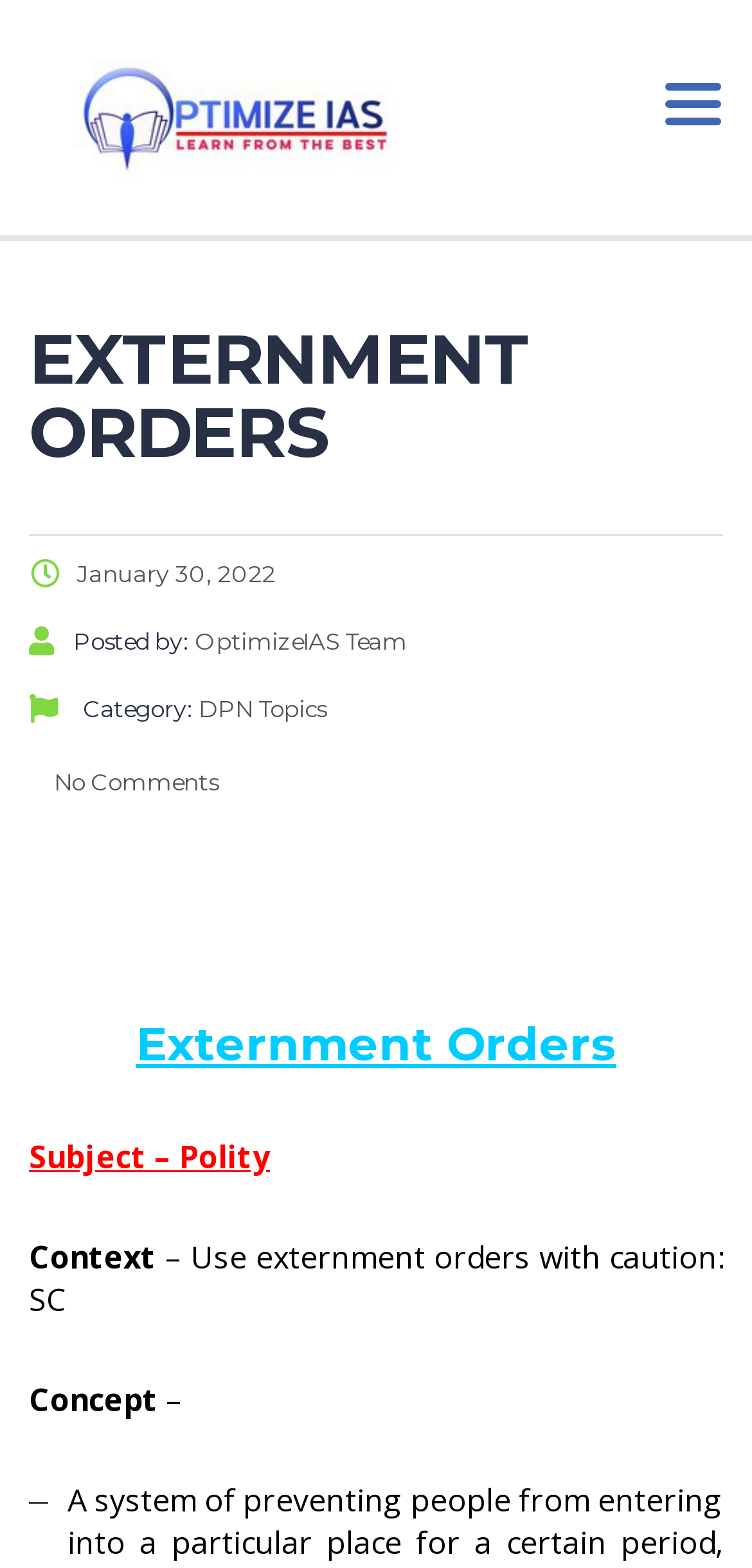What is the category of the post?
Answer with a single word or phrase by referring to the visual content.

DPN Topics